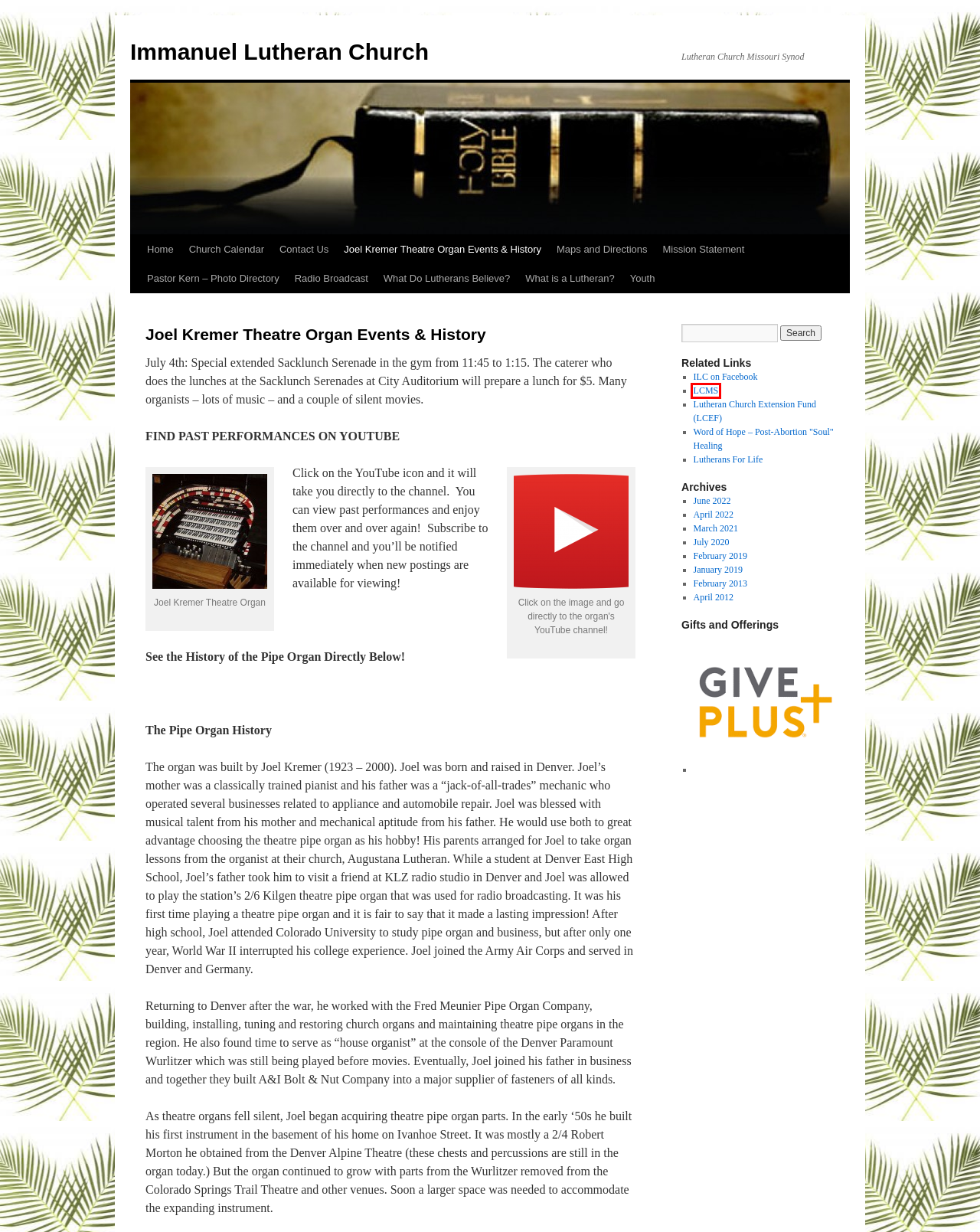Review the webpage screenshot and focus on the UI element within the red bounding box. Select the best-matching webpage description for the new webpage that follows after clicking the highlighted element. Here are the candidates:
A. LCMS.org - The Lutheran Church—Missouri Synod
B. July | 2020 | Immanuel Lutheran Church
C. Immanuel Lutheran Church | Lutheran Church Missouri Synod
D. Pastor Kern – Photo Directory | Immanuel Lutheran Church
E. Radio Broadcast | Immanuel Lutheran Church
F. January | 2019 | Immanuel Lutheran Church
G. June | 2022 | Immanuel Lutheran Church
H. Home - Lutherans For Life

A